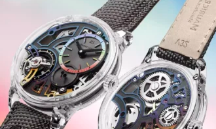Give a short answer using one word or phrase for the question:
What is the color of the watch's dial?

Black